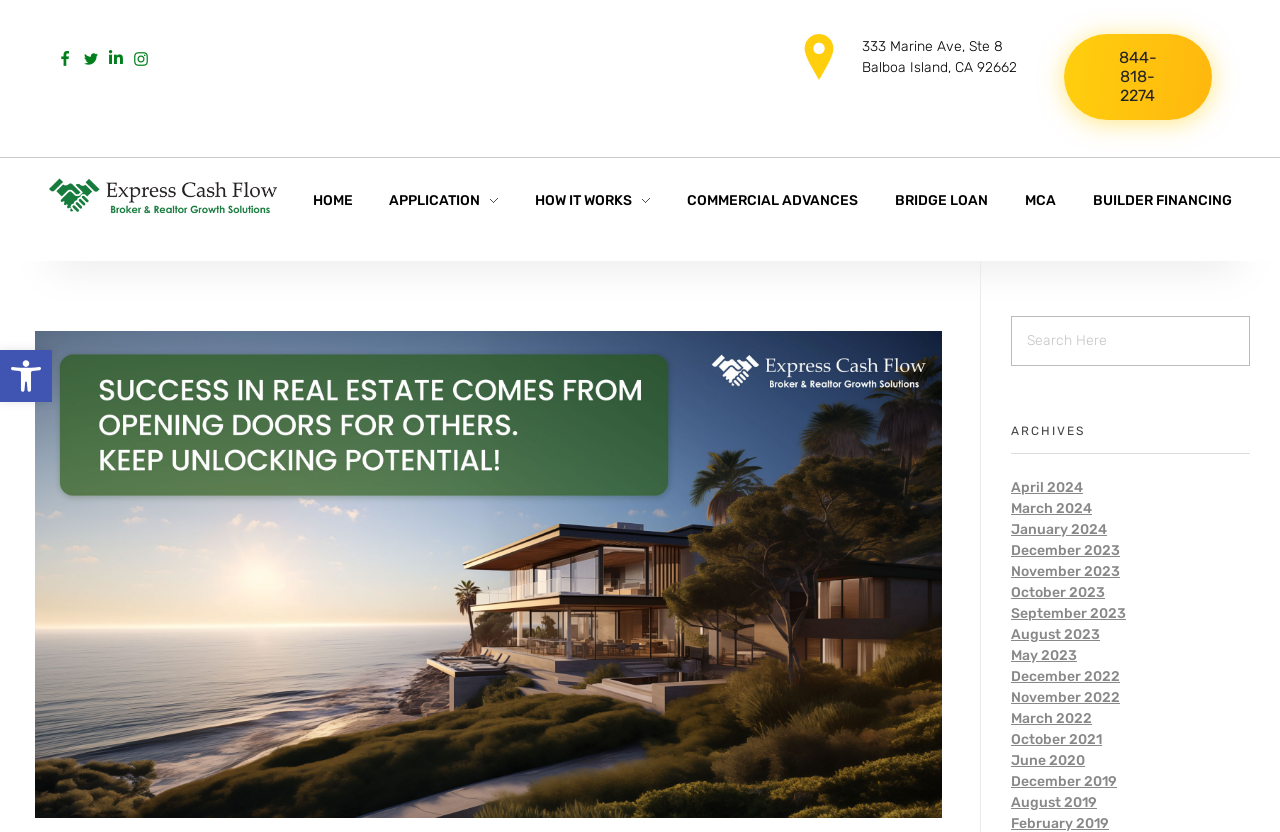Find the bounding box coordinates of the area to click in order to follow the instruction: "Call the phone number".

[0.831, 0.041, 0.947, 0.144]